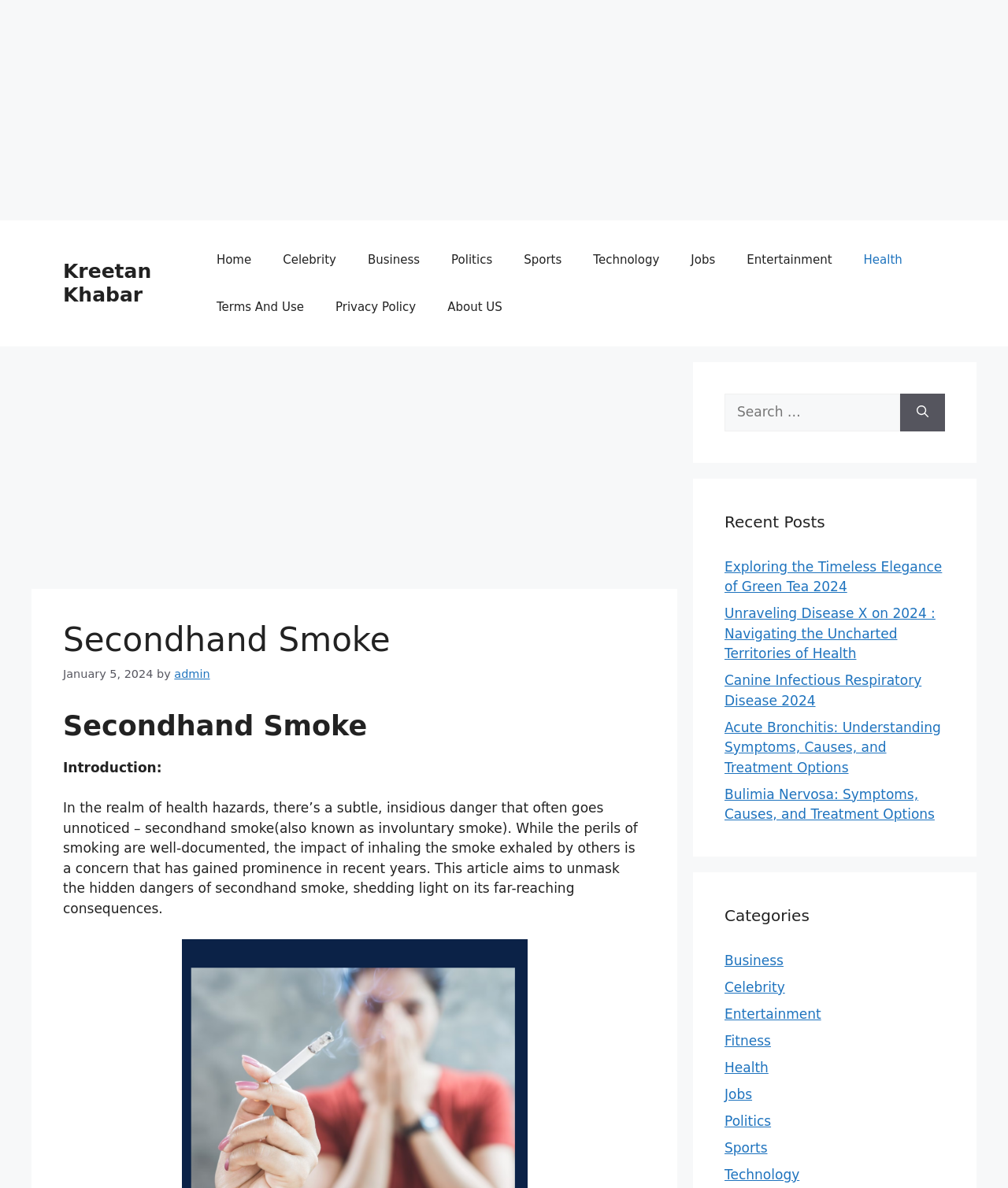Can you find the bounding box coordinates of the area I should click to execute the following instruction: "Read the article about Secondhand Smoke"?

[0.062, 0.522, 0.641, 0.556]